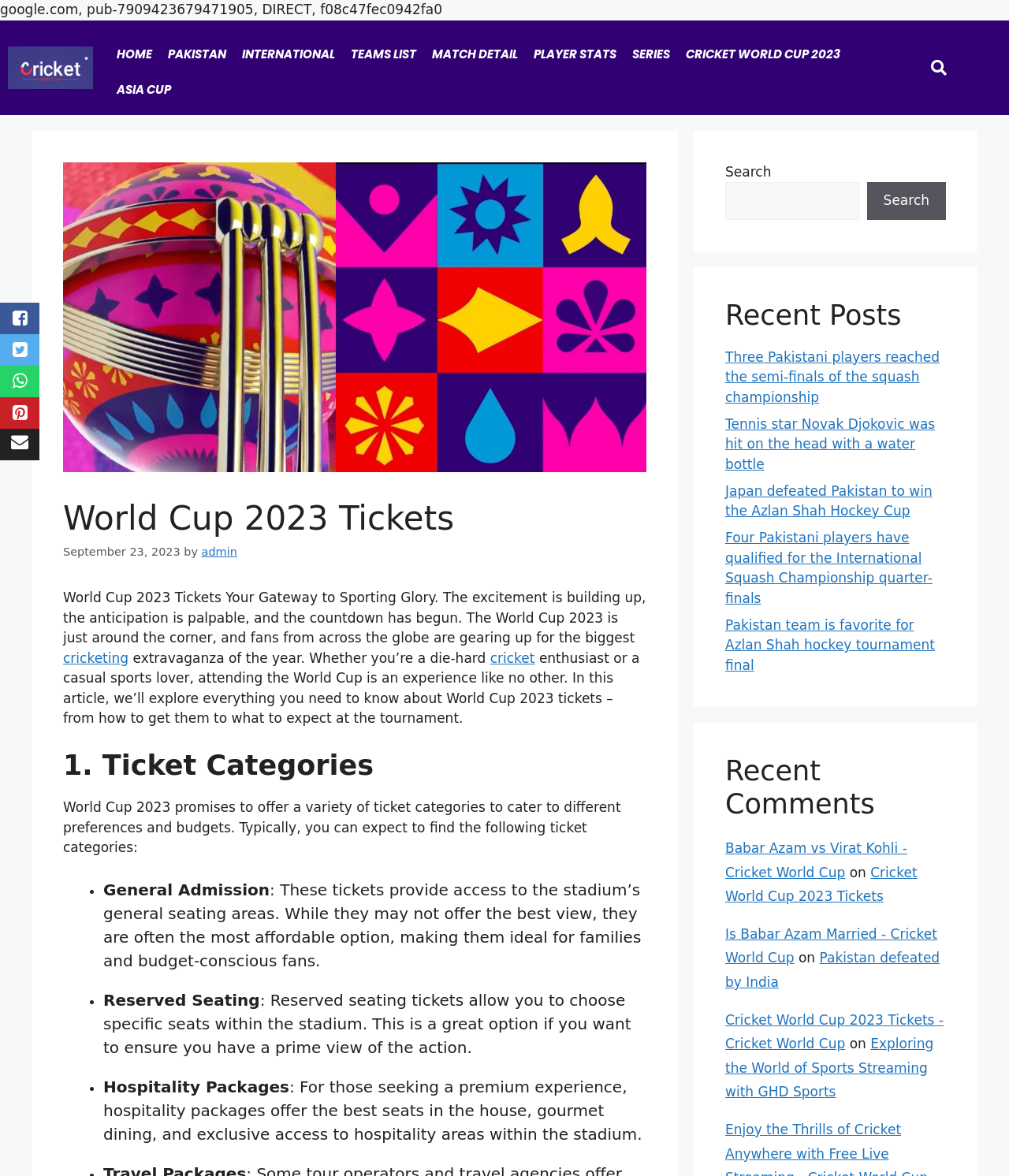What is the name of the tournament?
We need a detailed and meticulous answer to the question.

The name of the tournament can be found in the heading 'World Cup 2023 Tickets' and also in the link 'CRICKET WORLD CUP 2023' which suggests that the webpage is about the Cricket World Cup 2023 tournament.